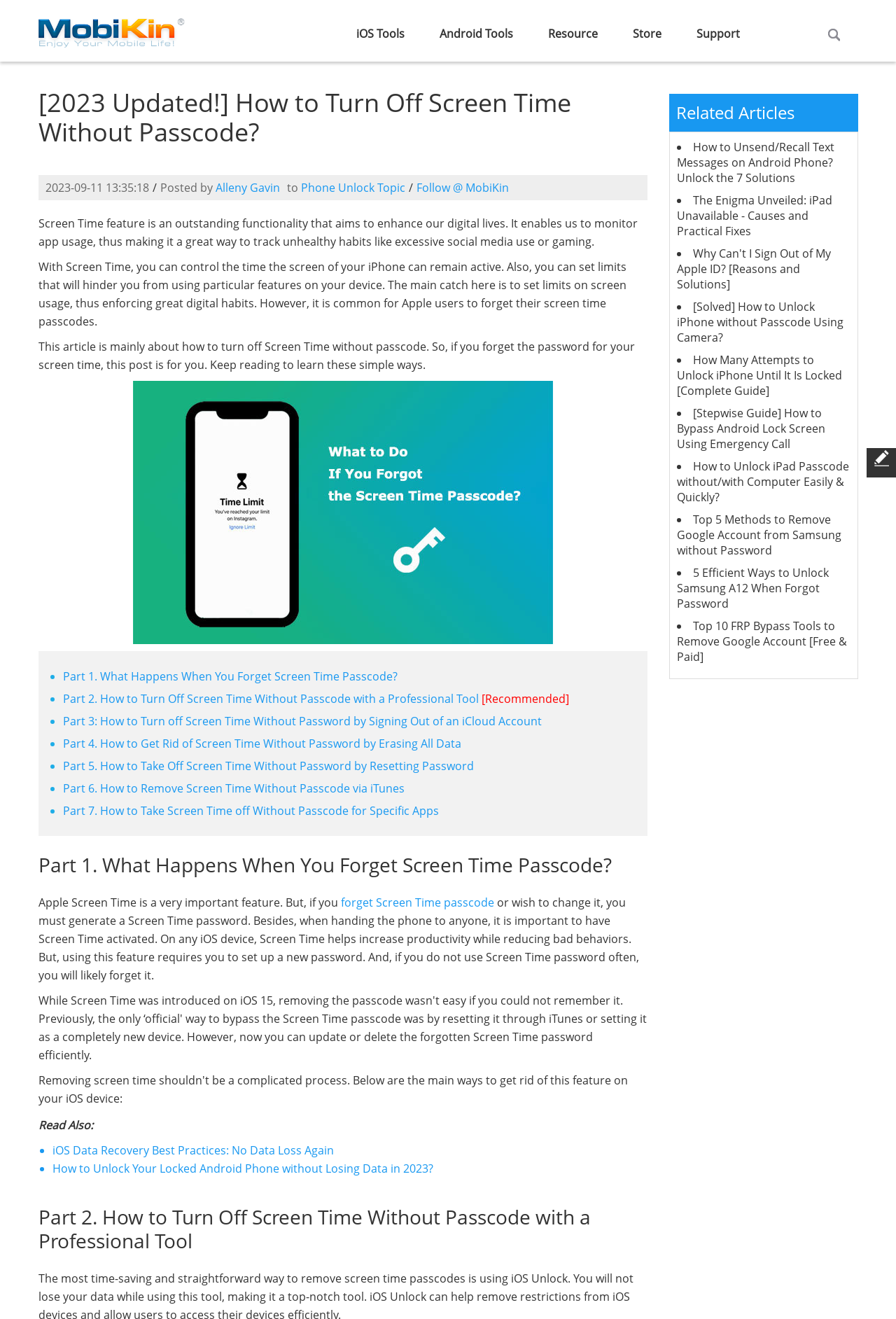Please identify the bounding box coordinates of the element's region that should be clicked to execute the following instruction: "click the 'About' link". The bounding box coordinates must be four float numbers between 0 and 1, i.e., [left, top, right, bottom].

None